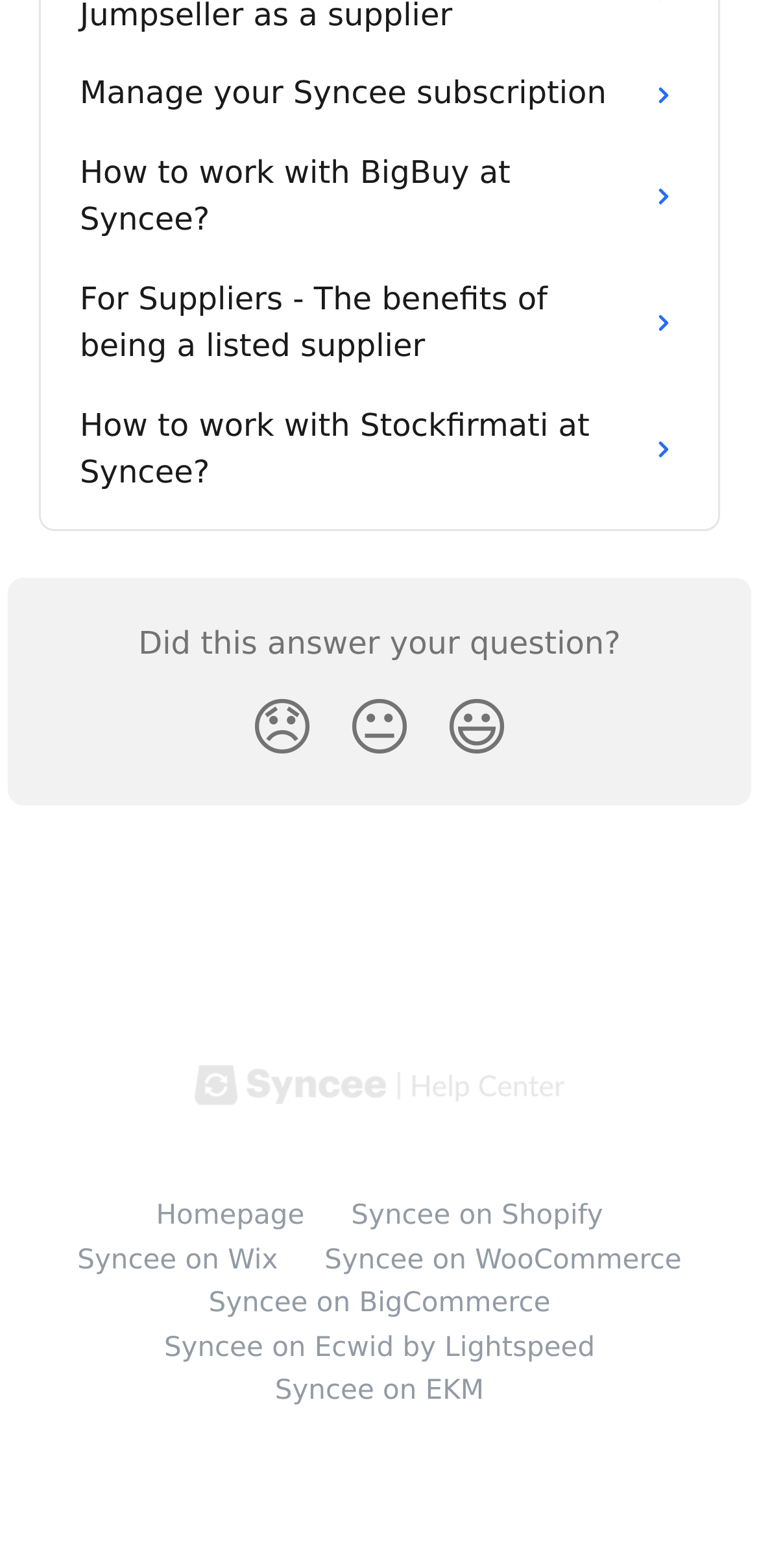Please determine the bounding box coordinates of the element's region to click in order to carry out the following instruction: "Click on 'Smiley Reaction'". The coordinates should be four float numbers between 0 and 1, i.e., [left, top, right, bottom].

[0.564, 0.431, 0.692, 0.499]